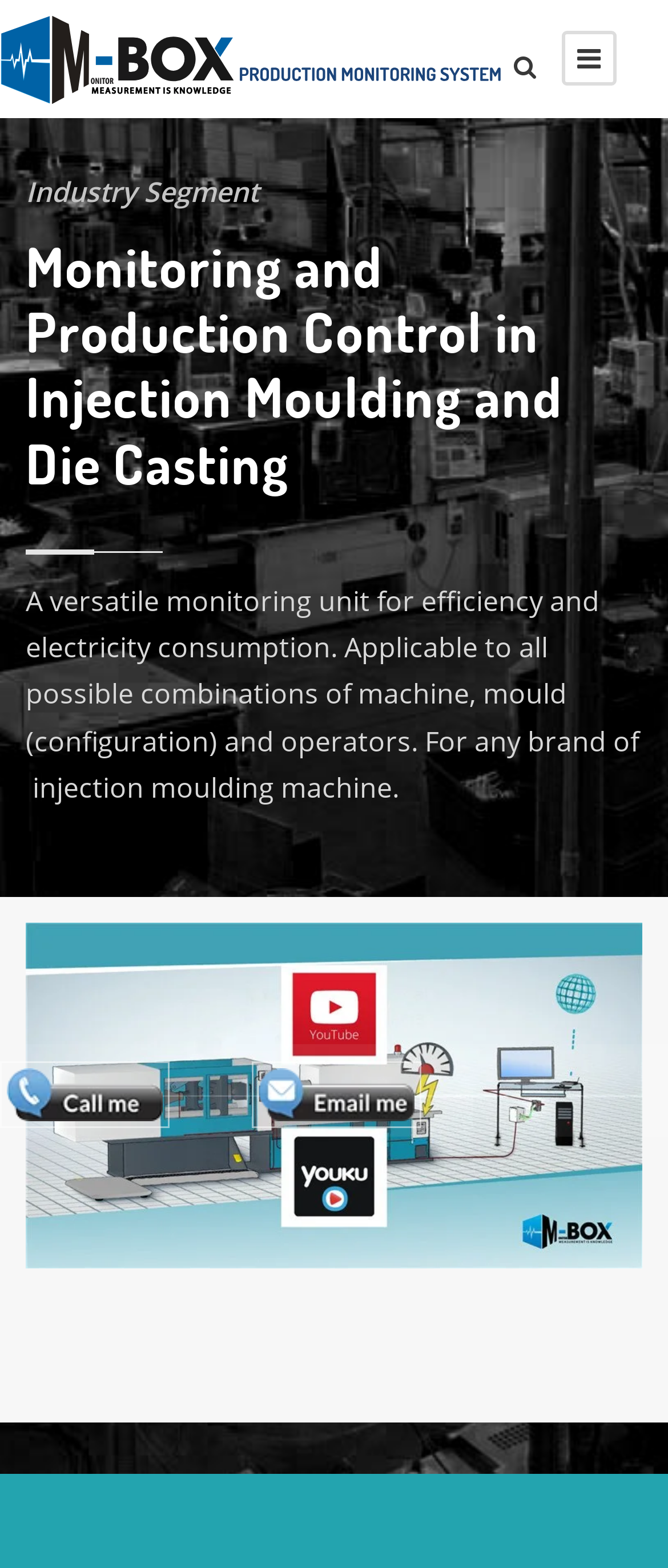Extract the primary headline from the webpage and present its text.

Monitoring and Production Control in Injection Moulding and Die Casting